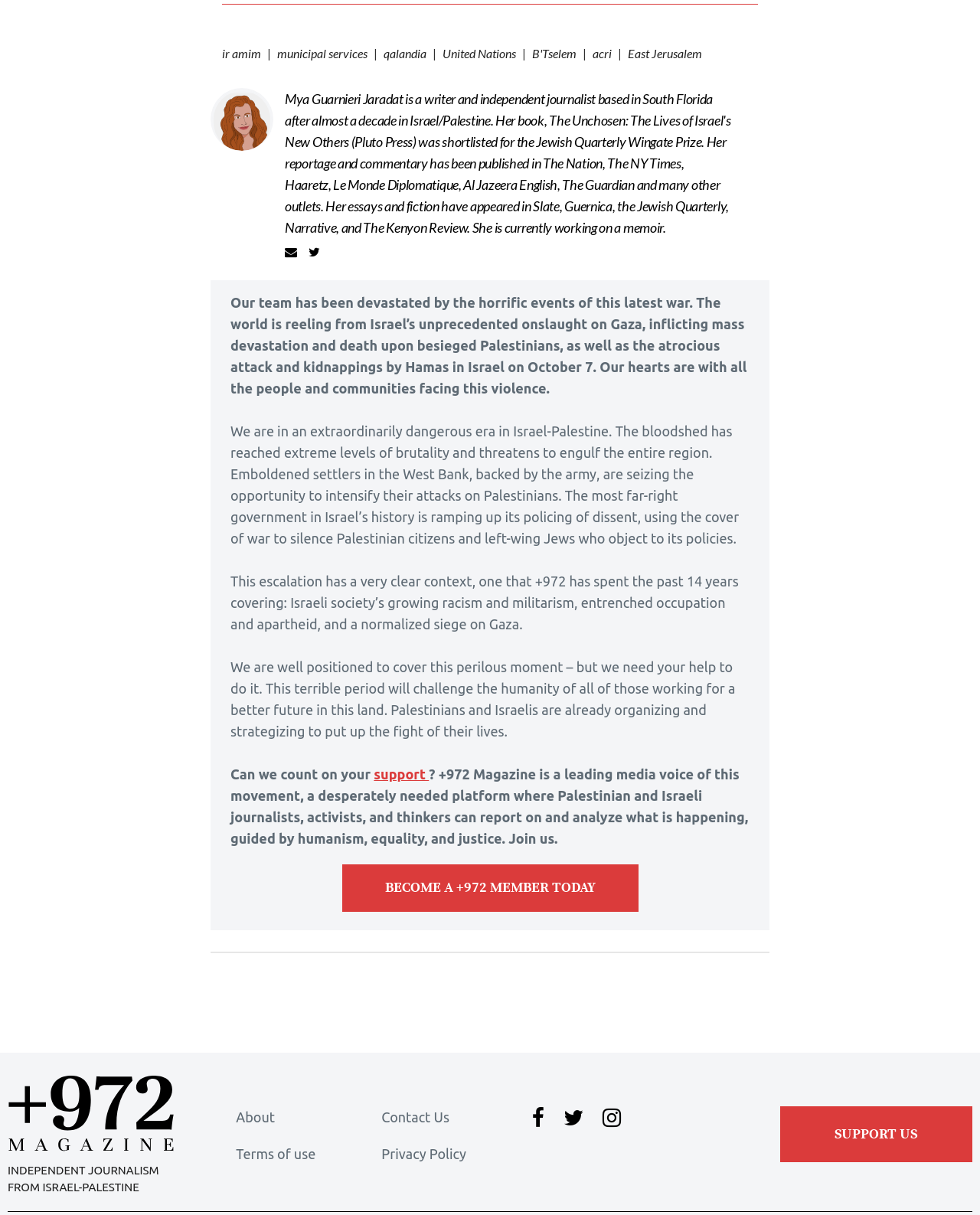Pinpoint the bounding box coordinates of the area that must be clicked to complete this instruction: "Request a sample report".

None